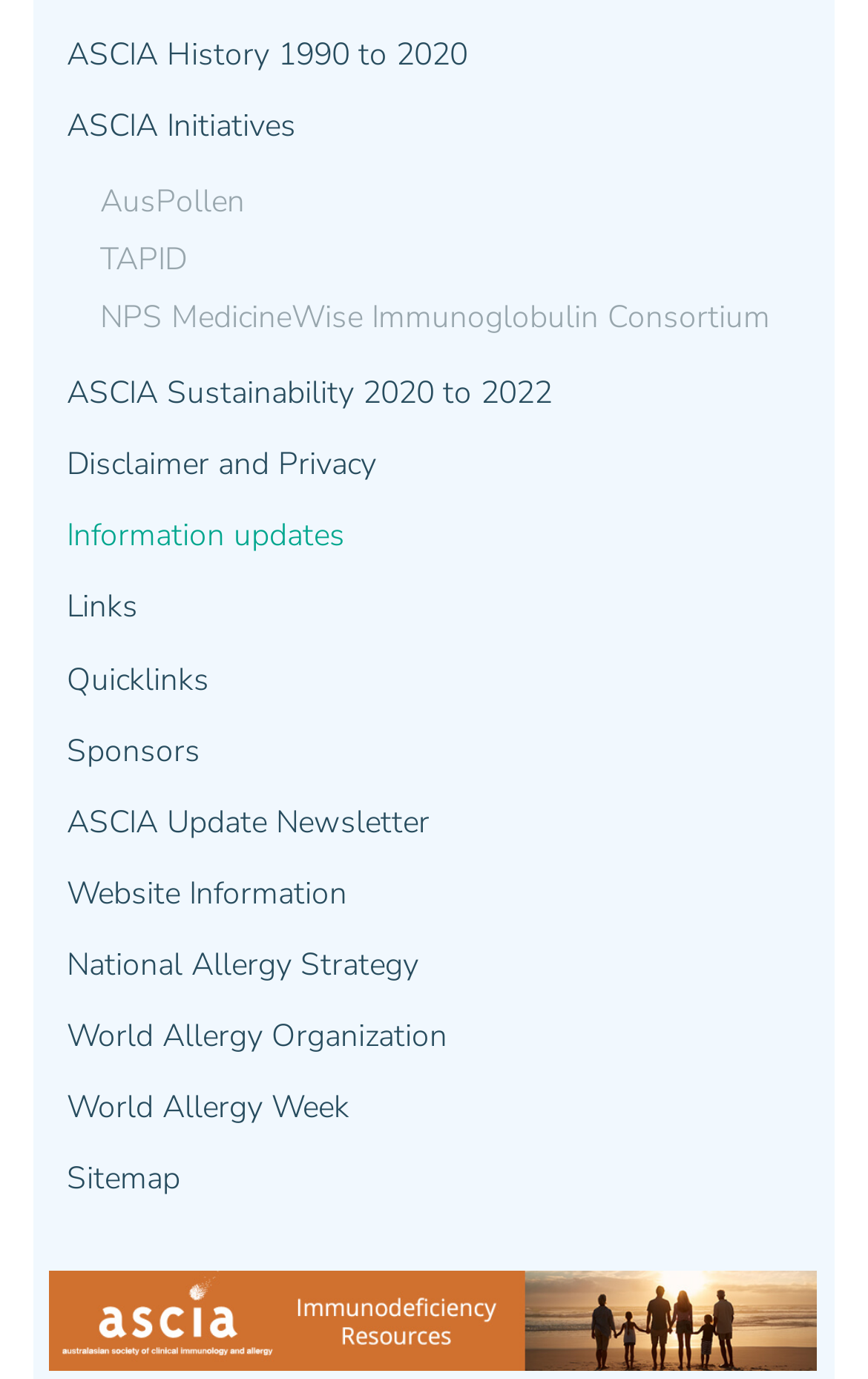Please determine the bounding box coordinates, formatted as (top-left x, top-left y, bottom-right x, bottom-right y), with all values as floating point numbers between 0 and 1. Identify the bounding box of the region described as: faye@marshallacademy.ie

None